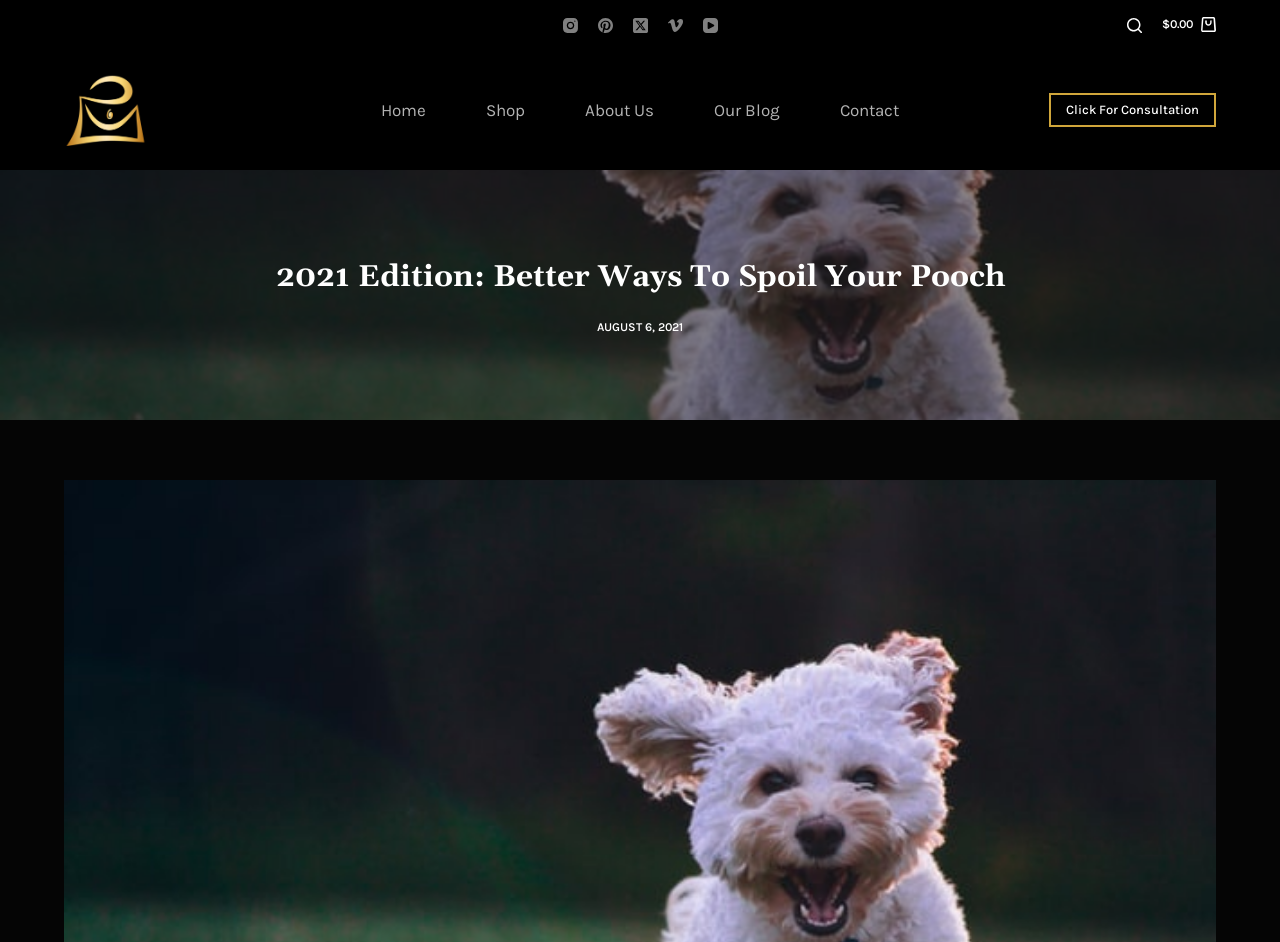Determine the bounding box coordinates for the HTML element described here: "Click For Consultation".

[0.82, 0.099, 0.95, 0.135]